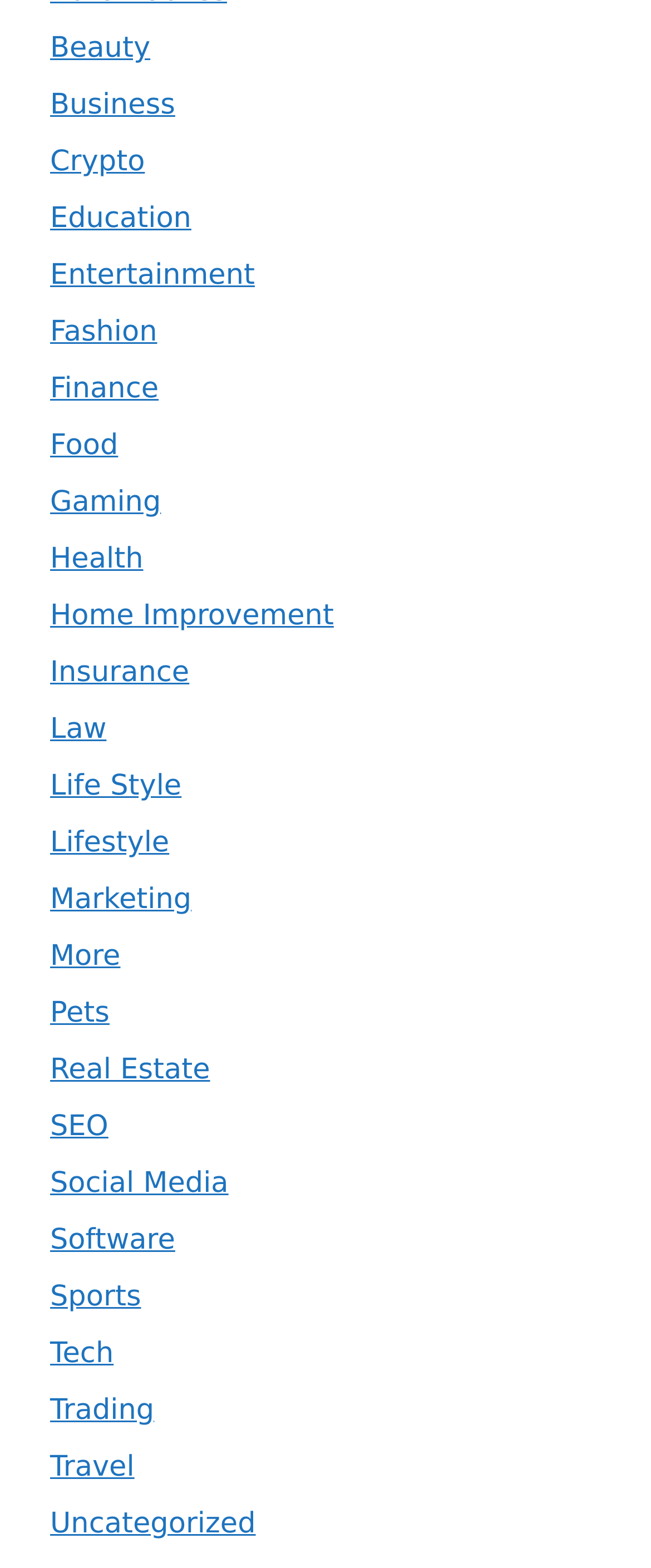Using the description "Lifestyle", locate and provide the bounding box of the UI element.

[0.077, 0.527, 0.26, 0.549]